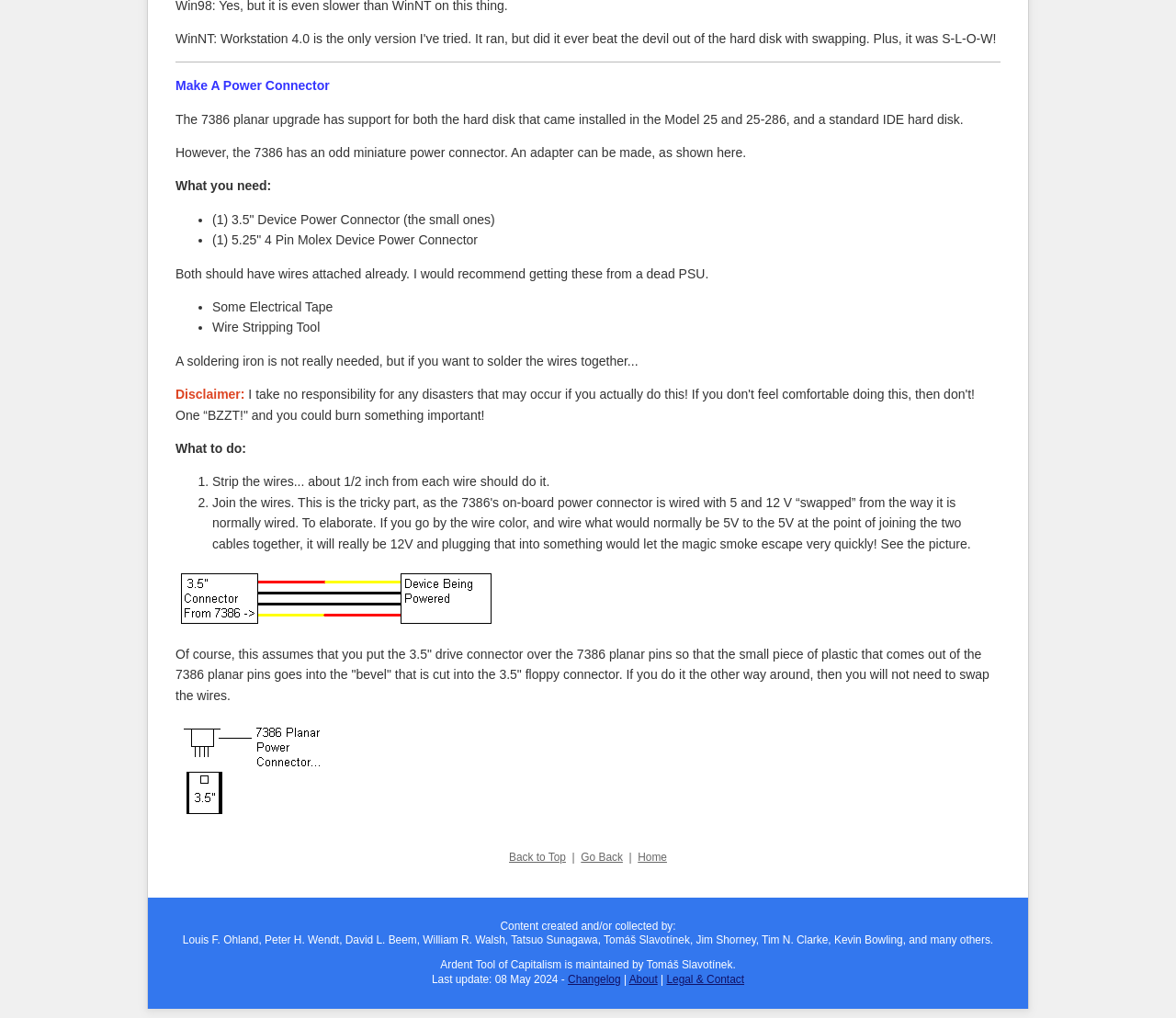Who maintains the Ardent Tool of Capitalism?
Using the picture, provide a one-word or short phrase answer.

Tomáš Slavotínek